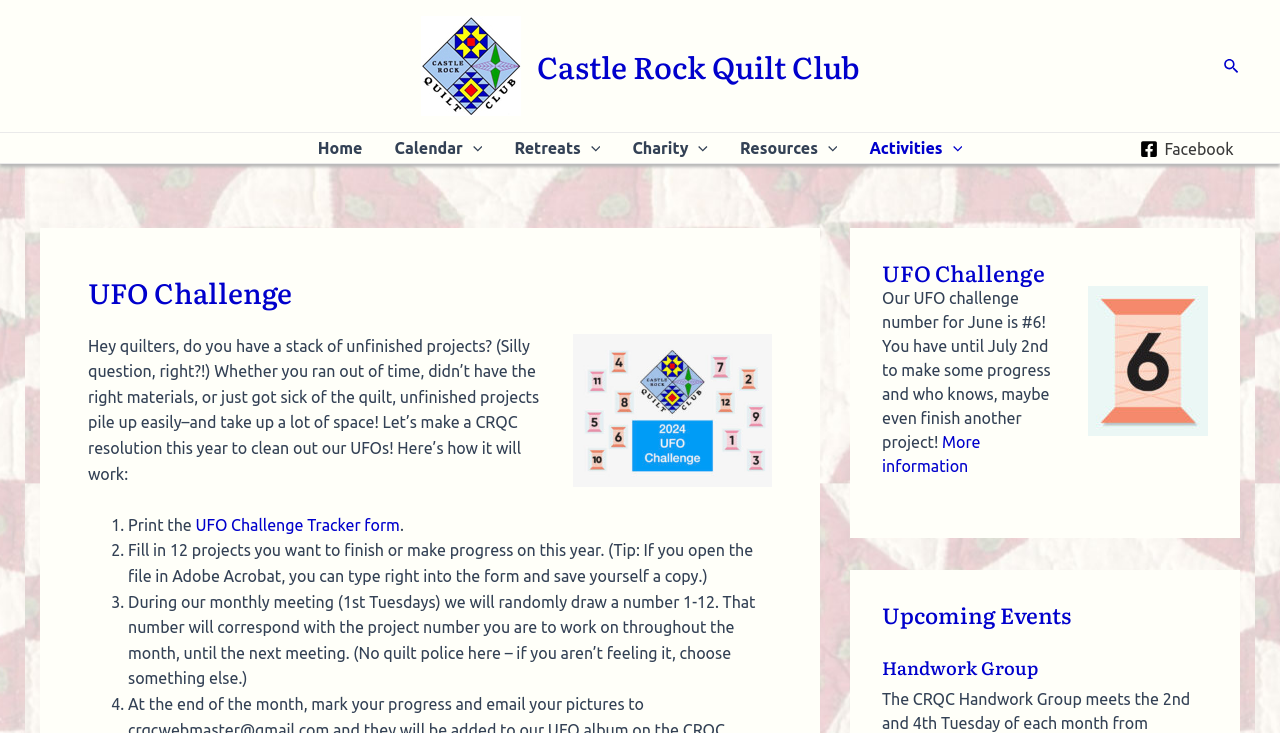Highlight the bounding box coordinates of the element you need to click to perform the following instruction: "Click on the Castle Rock Quilt Club link."

[0.329, 0.075, 0.407, 0.1]